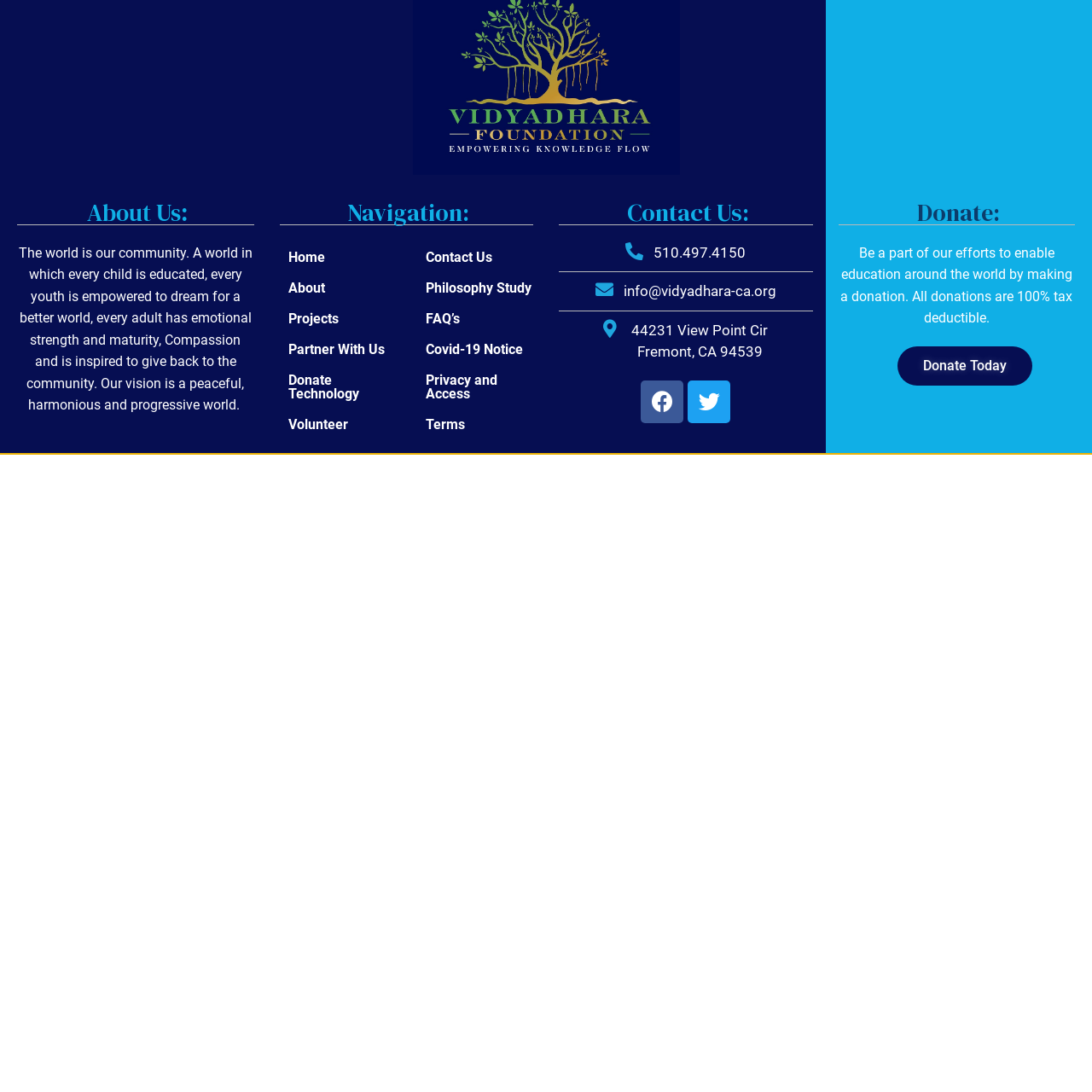Detail the features and information presented on the webpage.

The webpage is a footer section of the Vidya Dhara website. At the top, there is a heading "About Us:" followed by a paragraph of text describing the organization's vision for a peaceful and harmonious world.

To the right of the "About Us" section, there is a "Navigation" section with several links, including "Home", "About", "Projects", "Partner With Us", "Donate Technology", "Volunteer", "Contact Us", "Philosophy Study", "FAQ’s", "Covid-19 Notice", "Privacy and Access", and "Terms". These links are arranged in two columns.

Below the "Navigation" section, there is a "Contact Us" section with a heading and several lines of text providing contact information, including a phone number, email address, and physical address.

To the right of the "Contact Us" section, there are two social media links, one for Facebook and one for Twitter.

Finally, at the bottom right, there is a "Donate" section with a heading, a paragraph of text describing the impact of donations, and a "Donate Today" button.